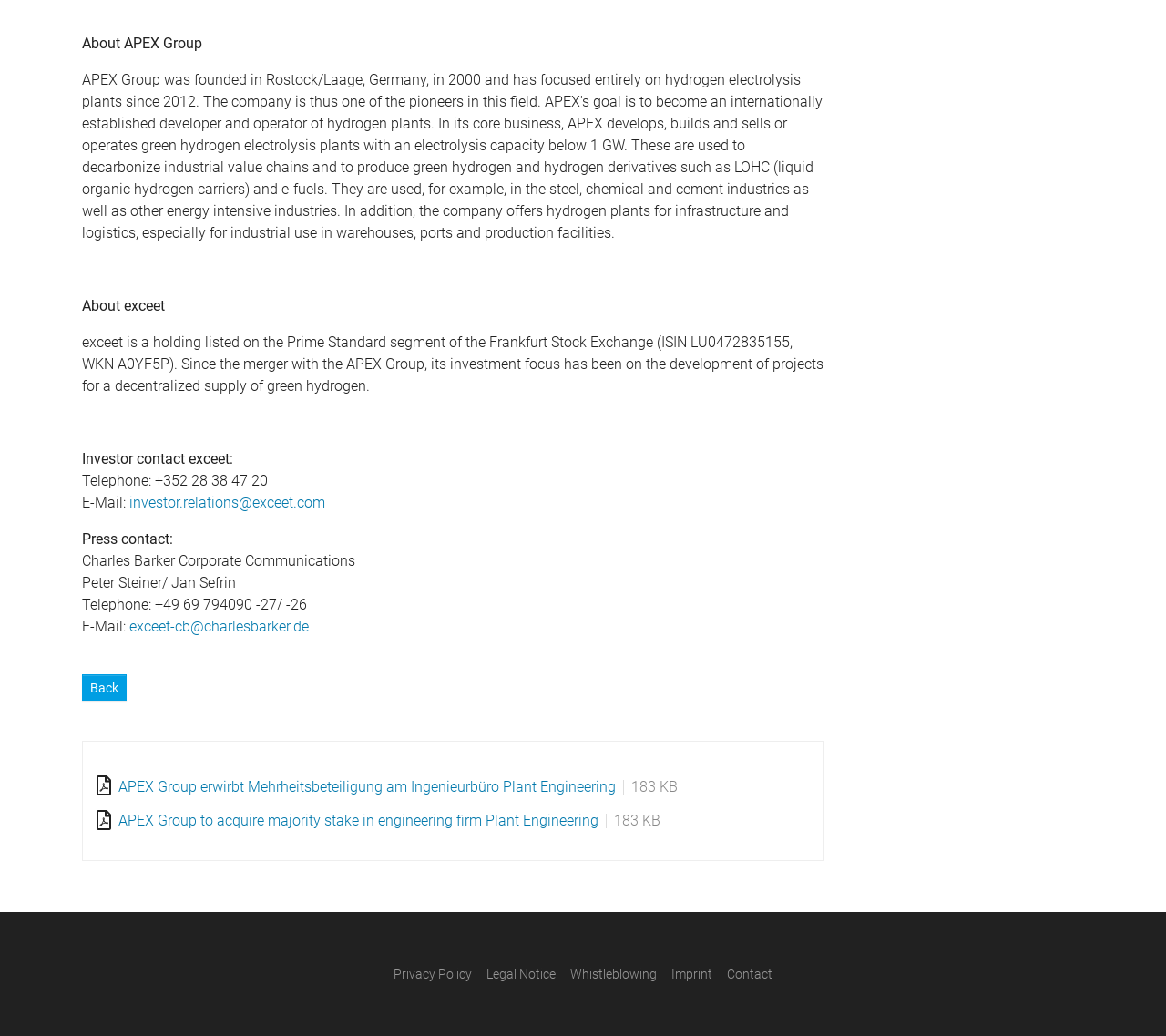Specify the bounding box coordinates (top-left x, top-left y, bottom-right x, bottom-right y) of the UI element in the screenshot that matches this description: Legal Notice

[0.417, 0.933, 0.477, 0.948]